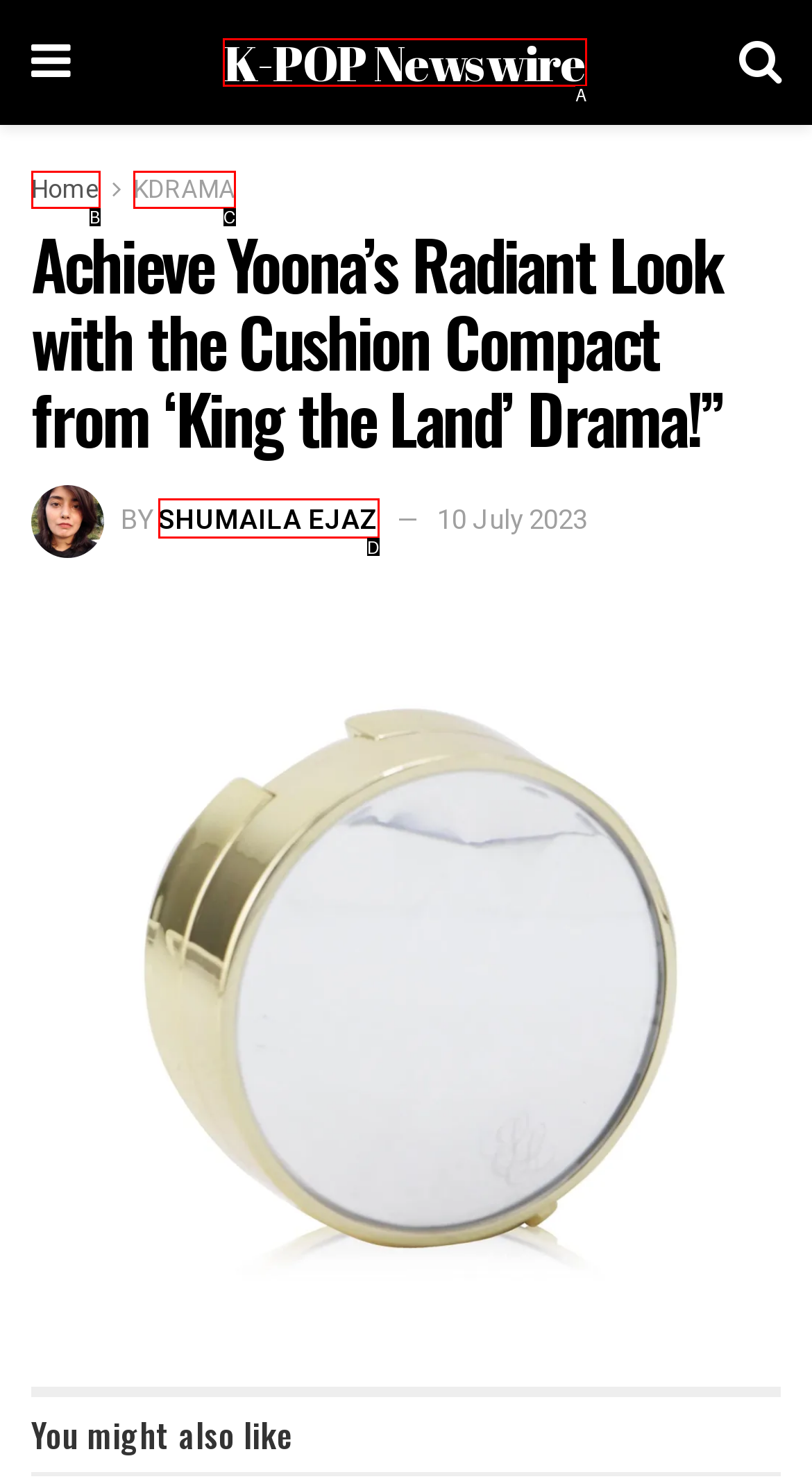With the provided description: K-POP Newswire, select the most suitable HTML element. Respond with the letter of the selected option.

A